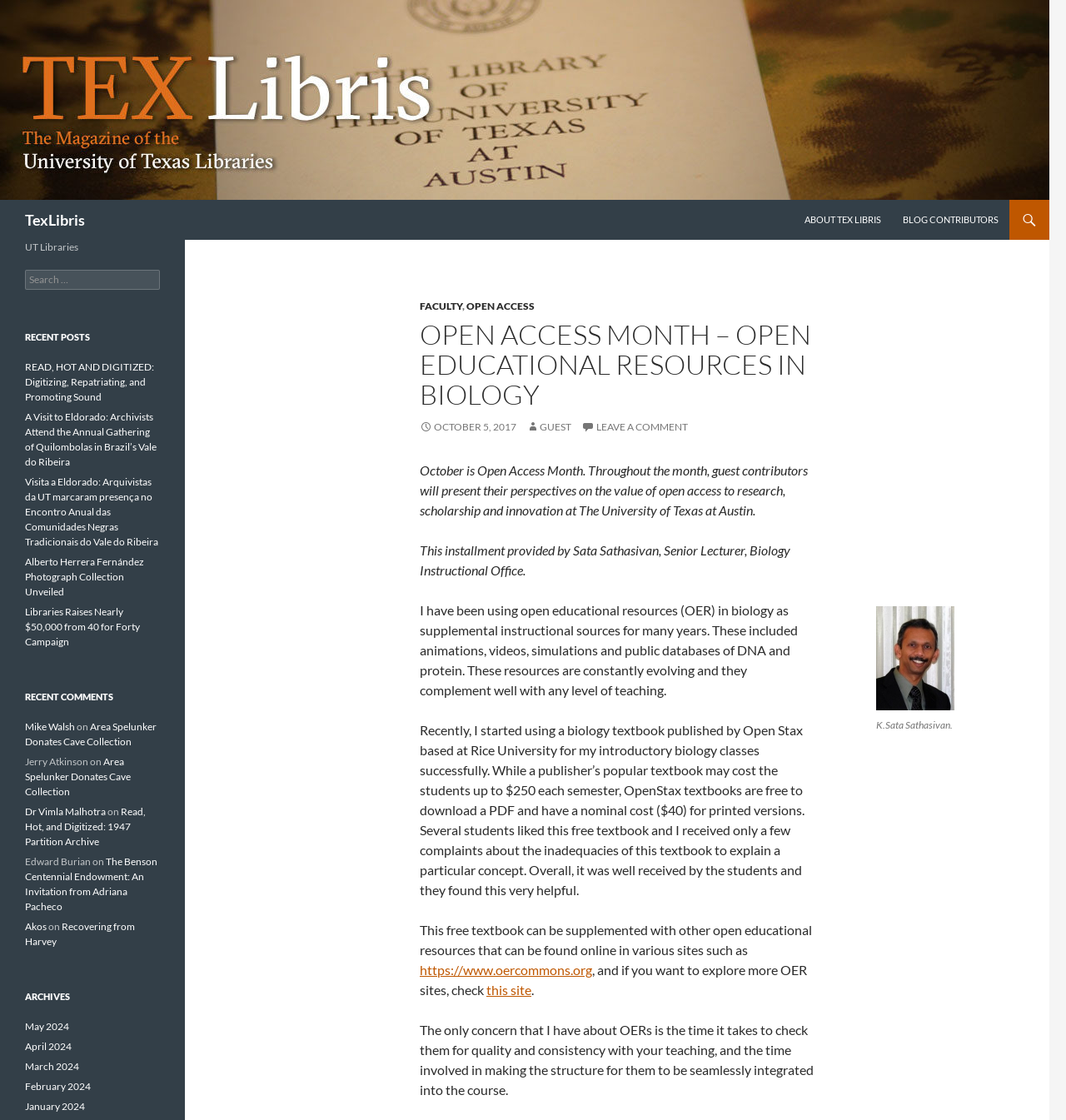Could you specify the bounding box coordinates for the clickable section to complete the following instruction: "Read the recent post 'READ, HOT AND DIGITIZED: Digitizing, Repatriating, and Promoting Sound'"?

[0.023, 0.322, 0.145, 0.36]